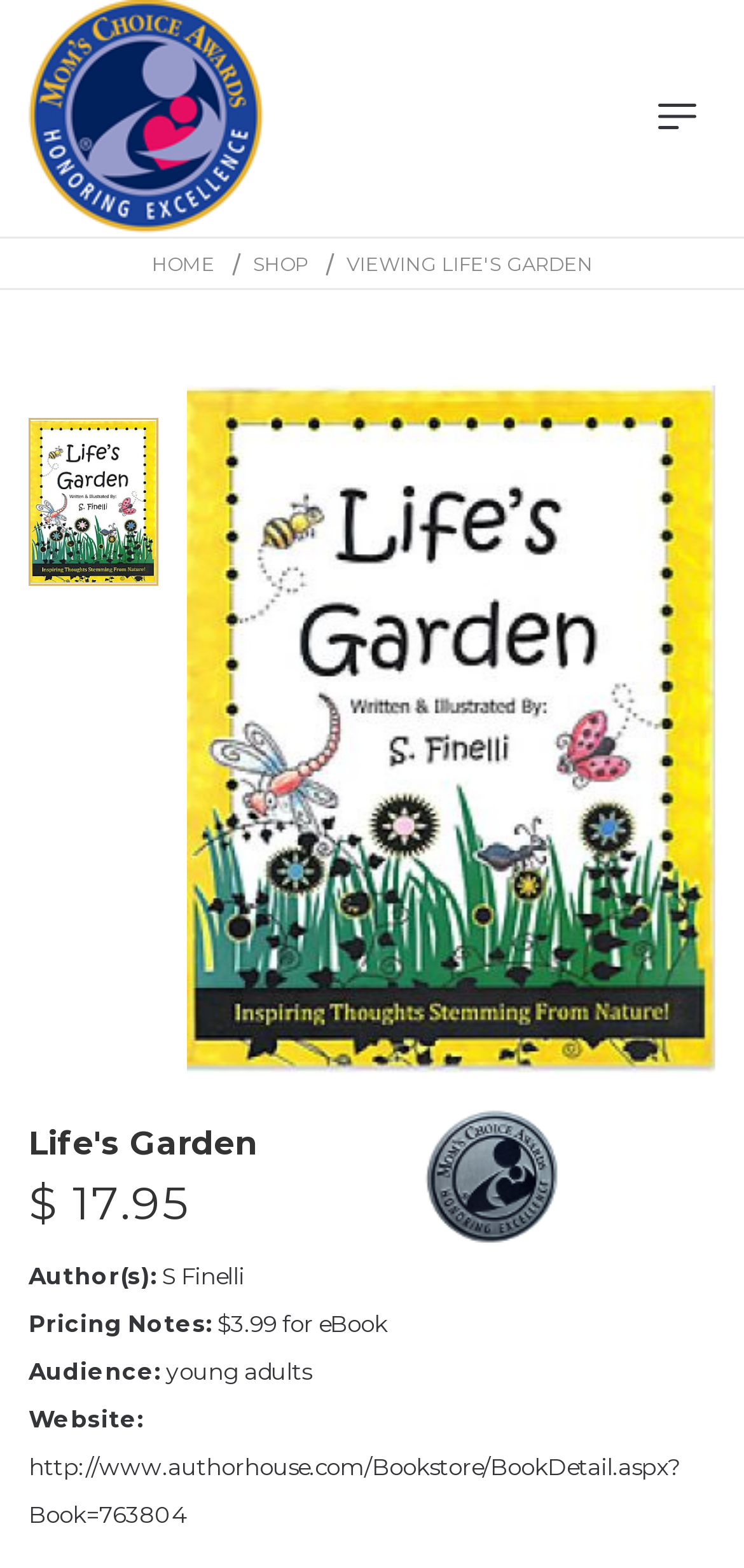Given the webpage screenshot and the description, determine the bounding box coordinates (top-left x, top-left y, bottom-right x, bottom-right y) that define the location of the UI element matching this description: http://www.authorhouse.com/Bookstore/BookDetail.aspx?Book=763804

[0.038, 0.927, 0.915, 0.975]